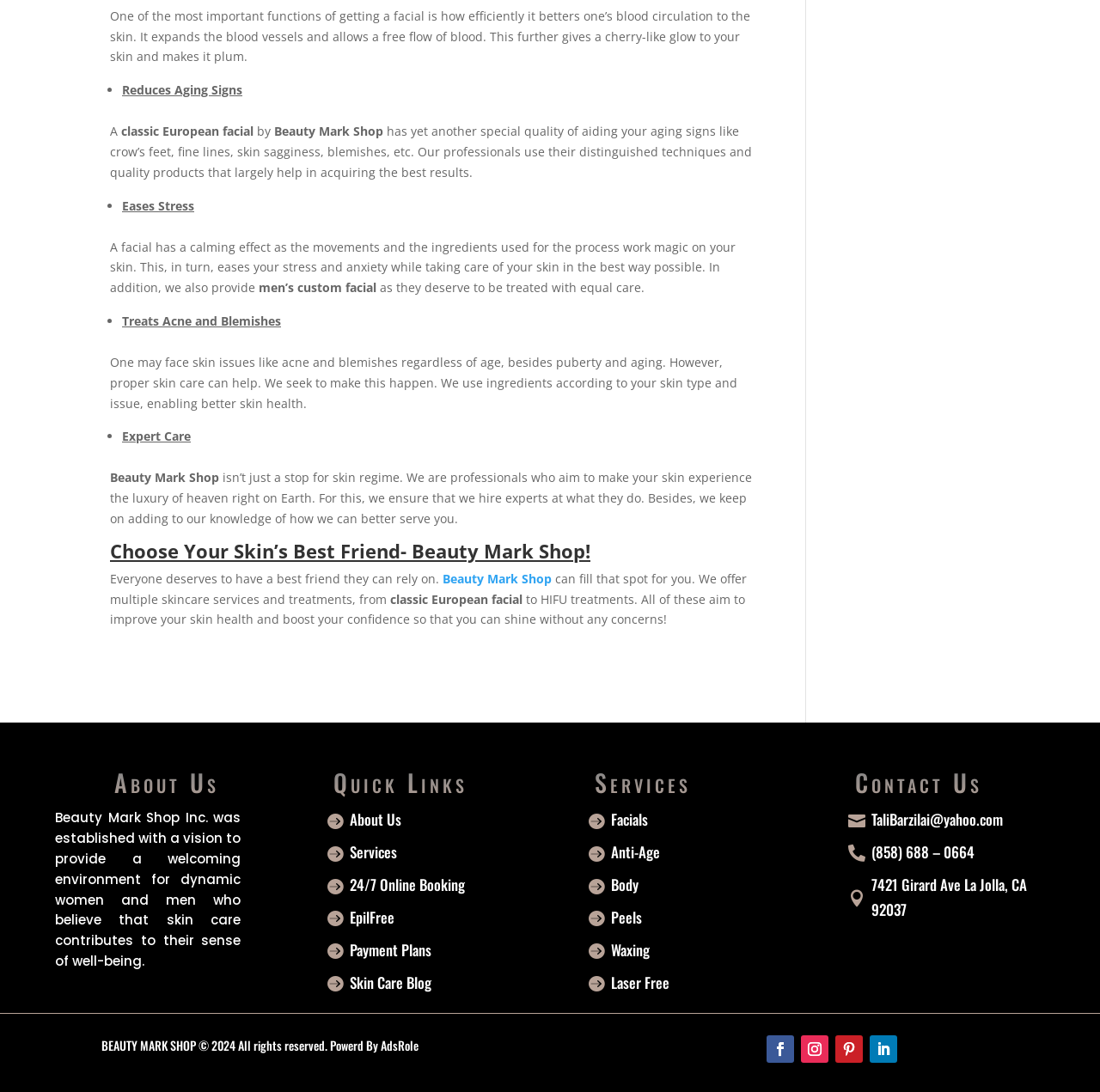Please locate the UI element described by "Follow" and provide its bounding box coordinates.

[0.79, 0.948, 0.815, 0.973]